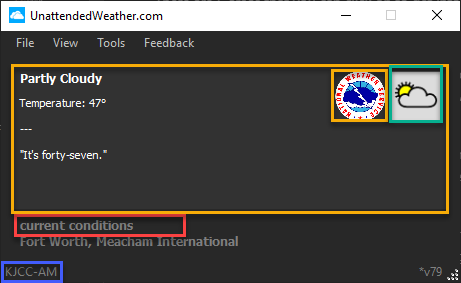Please provide a one-word or phrase answer to the question: 
What organization is represented by the colorful logo?

National Weather Service